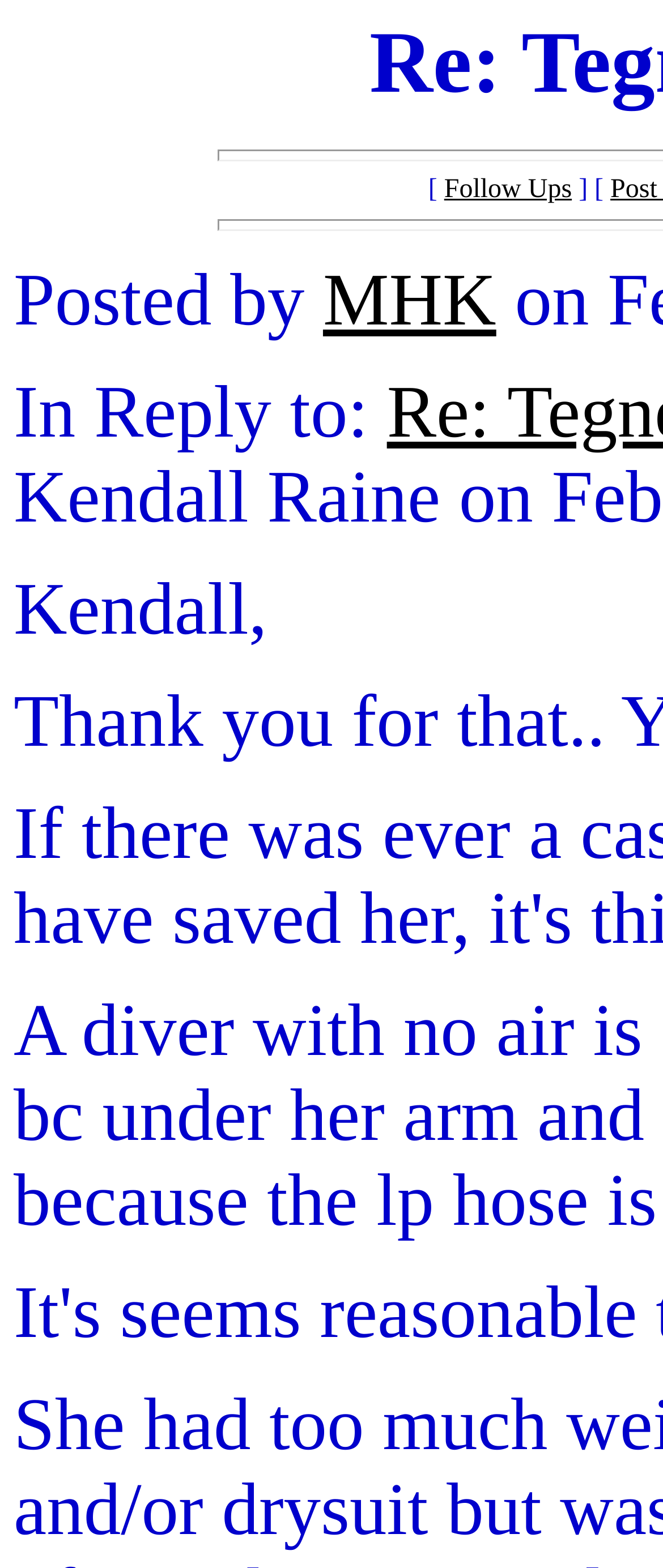Summarize the webpage with intricate details.

The webpage appears to be a forum or discussion thread, specifically a reply to a report or post titled "Tegner's Report/solo". 

At the top, there is a bracket symbol, followed by a link labeled "Follow Ups" and another closing bracket symbol. 

Below this, the author of the post, "MHK", is credited, with their name presented as a clickable link. 

The post is a response to another user, "Kendall", as indicated by the text "In Reply to:" followed by the name.